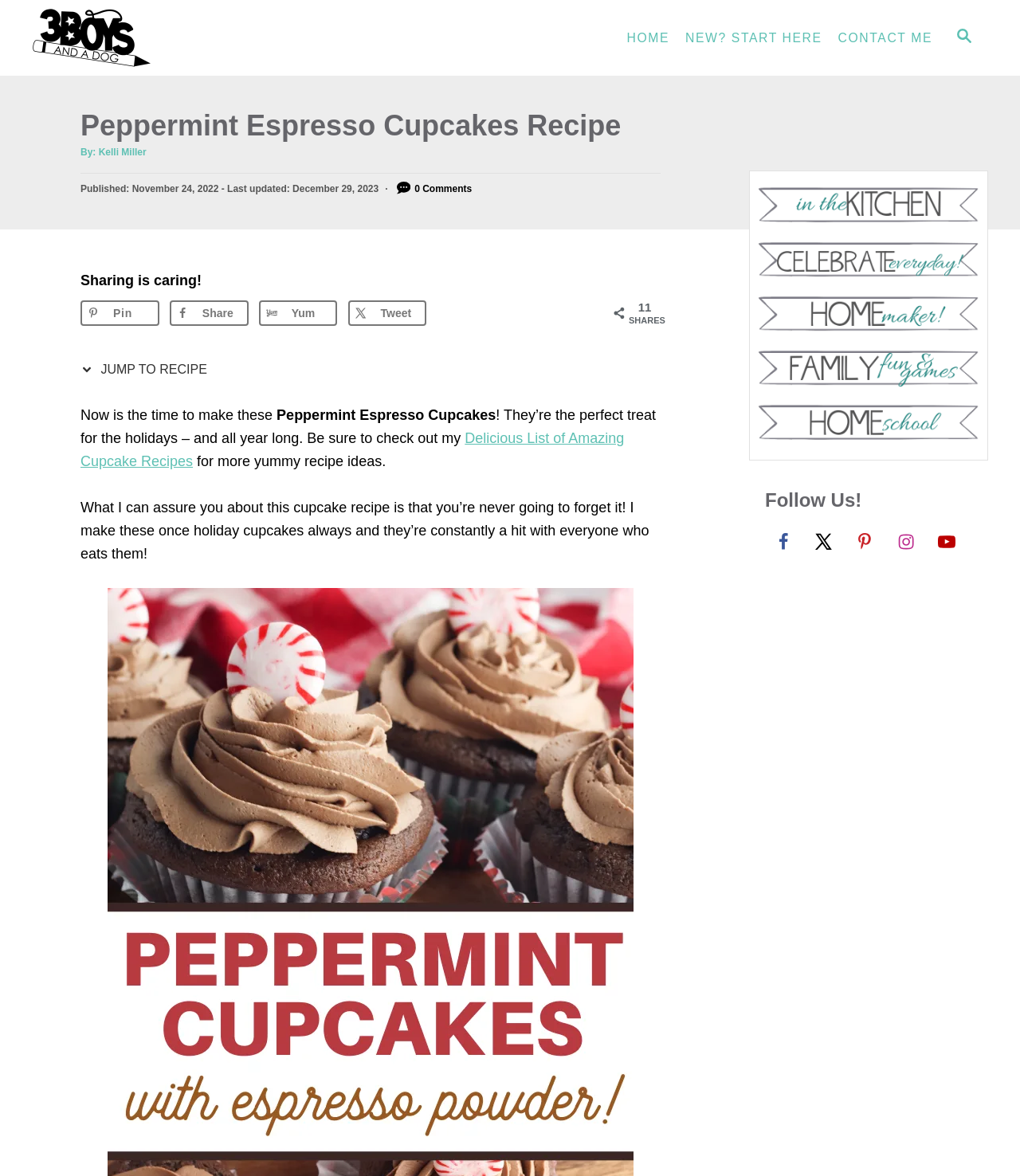Your task is to extract the text of the main heading from the webpage.

Peppermint Espresso Cupcakes Recipe